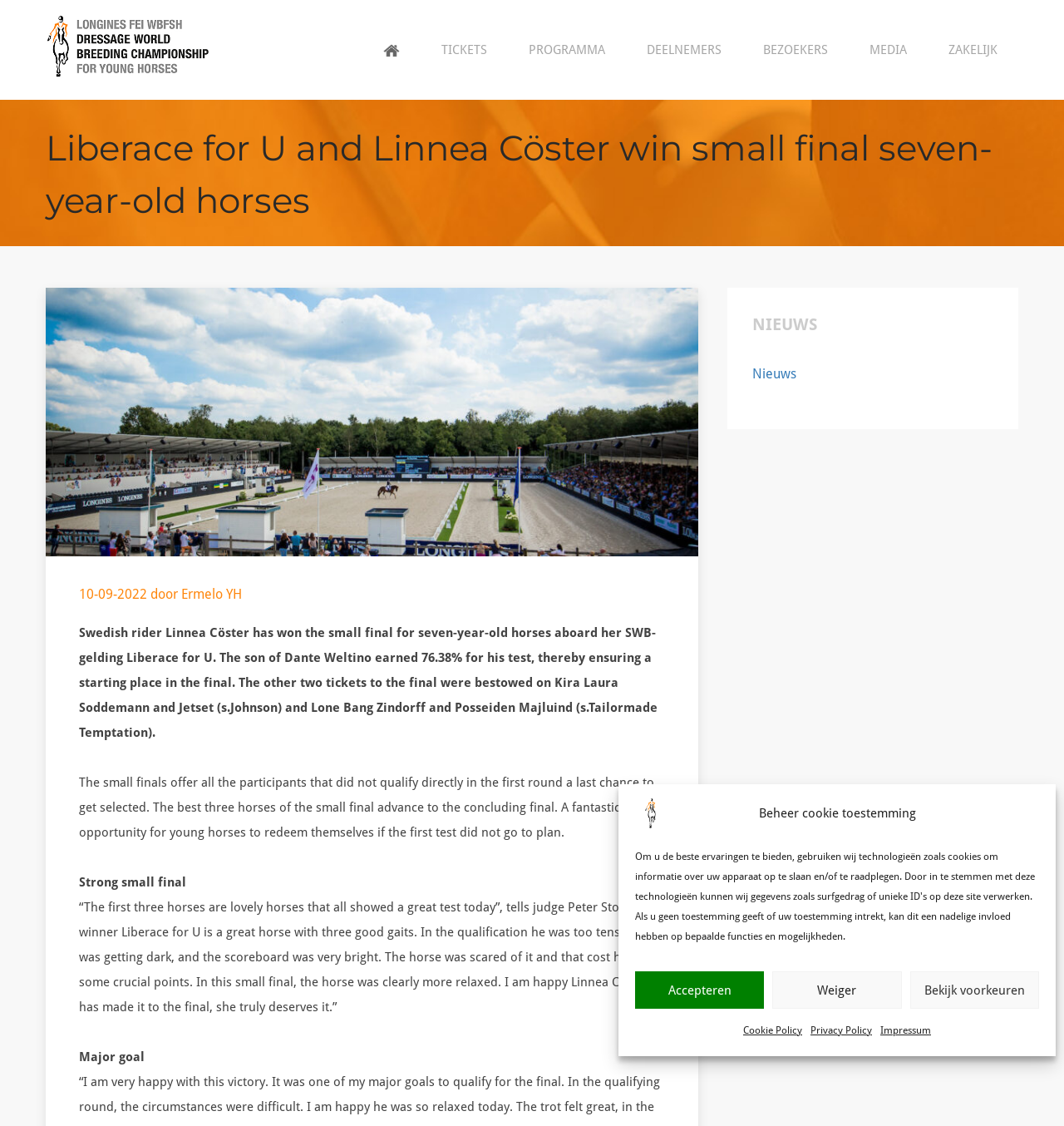Answer the question below using just one word or a short phrase: 
What is the date mentioned in the article?

10-09-2022